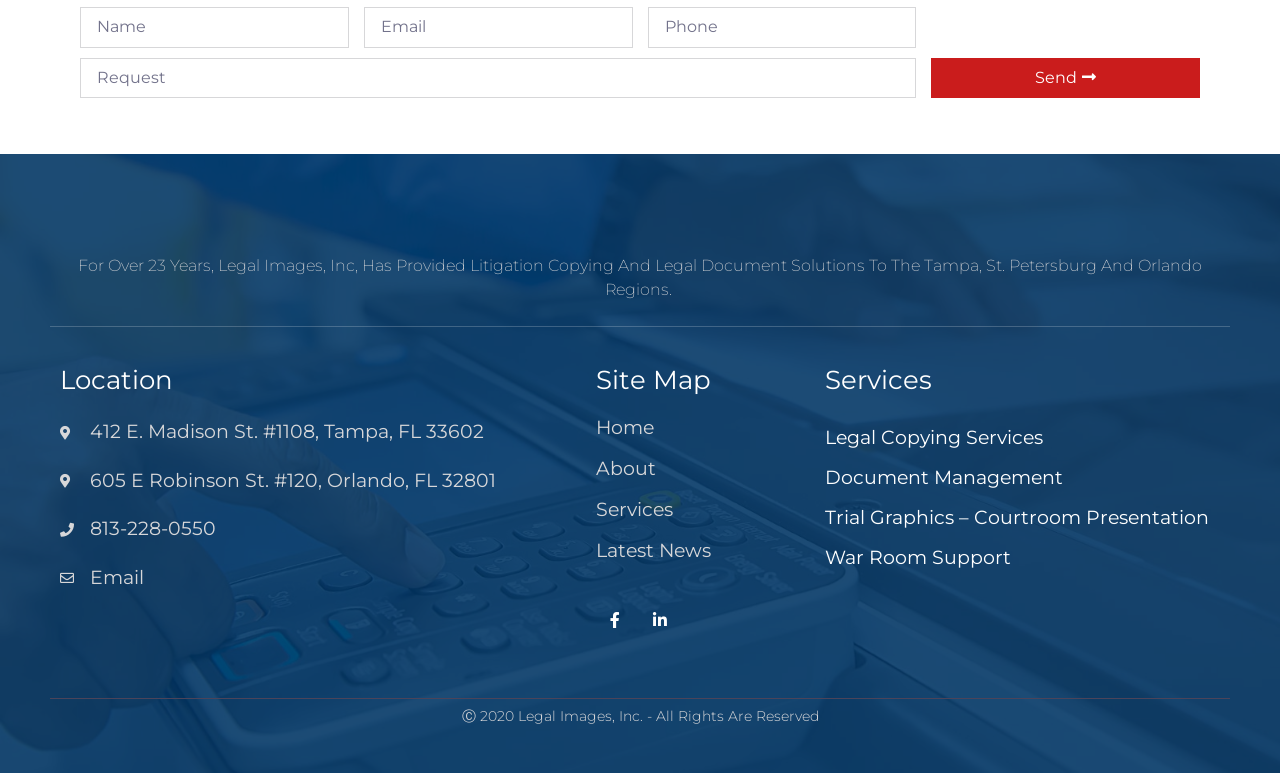How many services are listed?
Look at the image and answer the question using a single word or phrase.

4